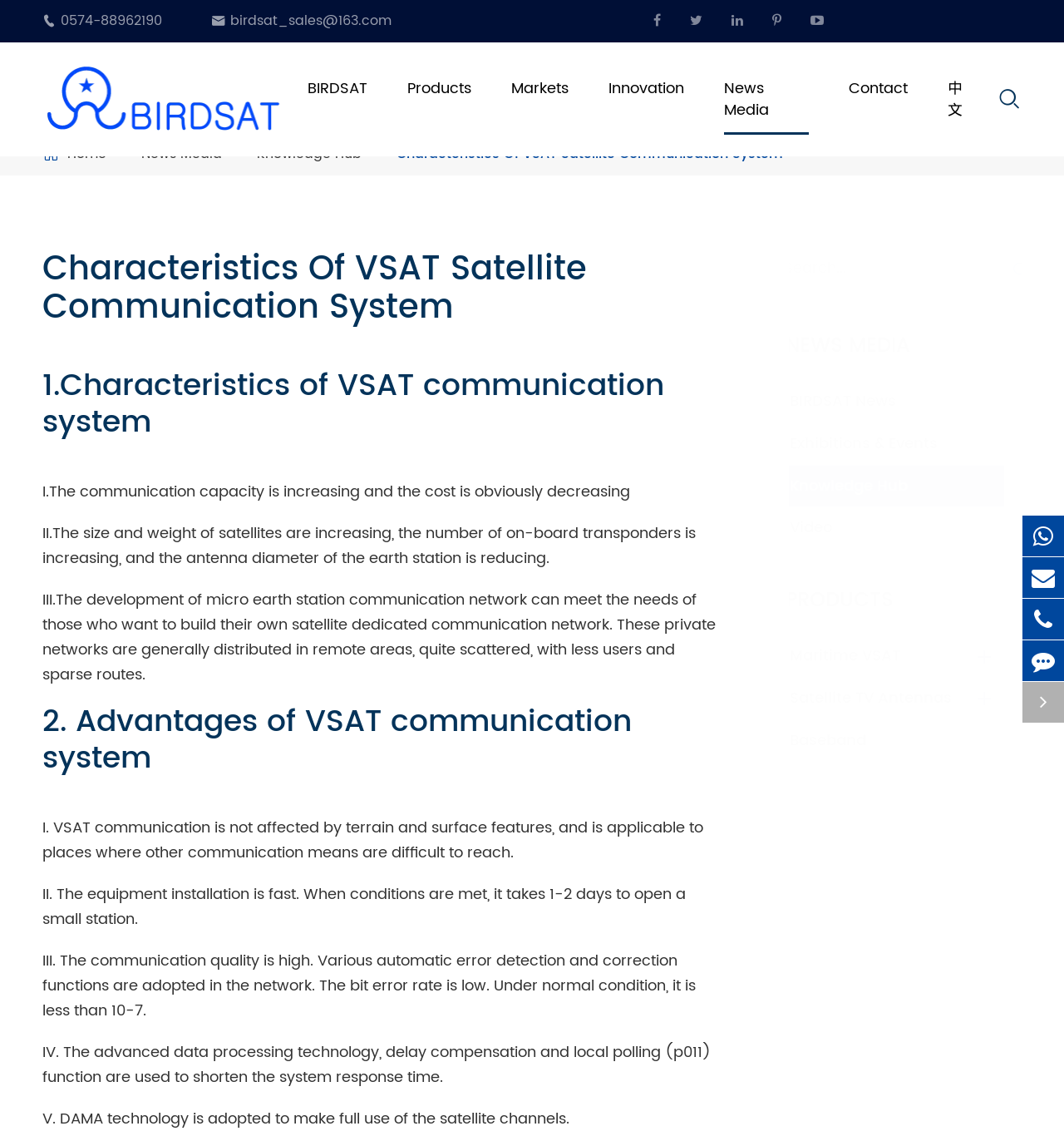Could you find the bounding box coordinates of the clickable area to complete this instruction: "Go to Home page"?

[0.063, 0.126, 0.1, 0.145]